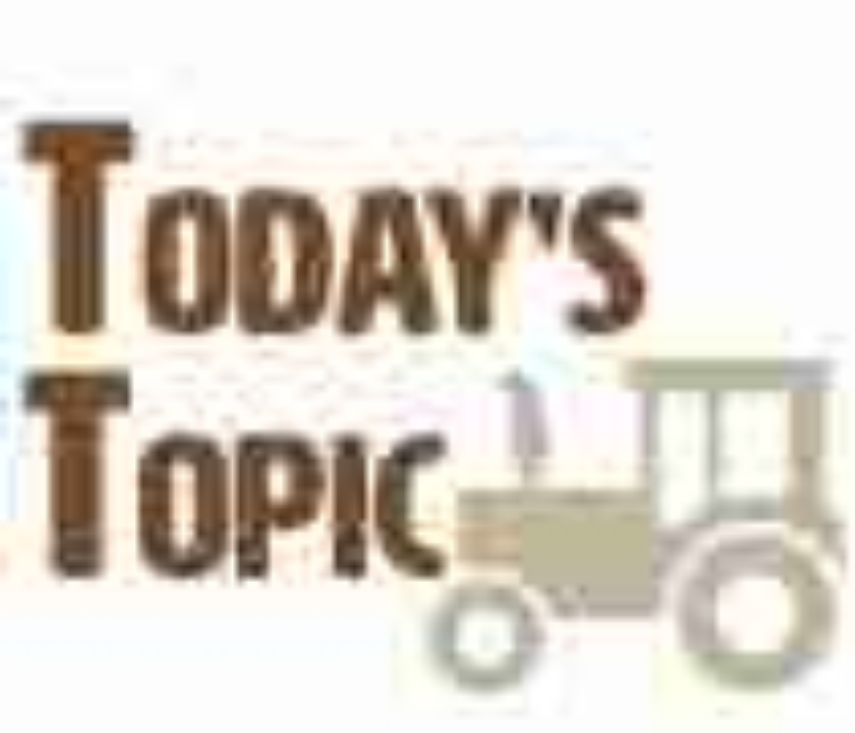What is the symbolic meaning of the tractor illustration?
Please look at the screenshot and answer using one word or phrase.

Farming and rural life